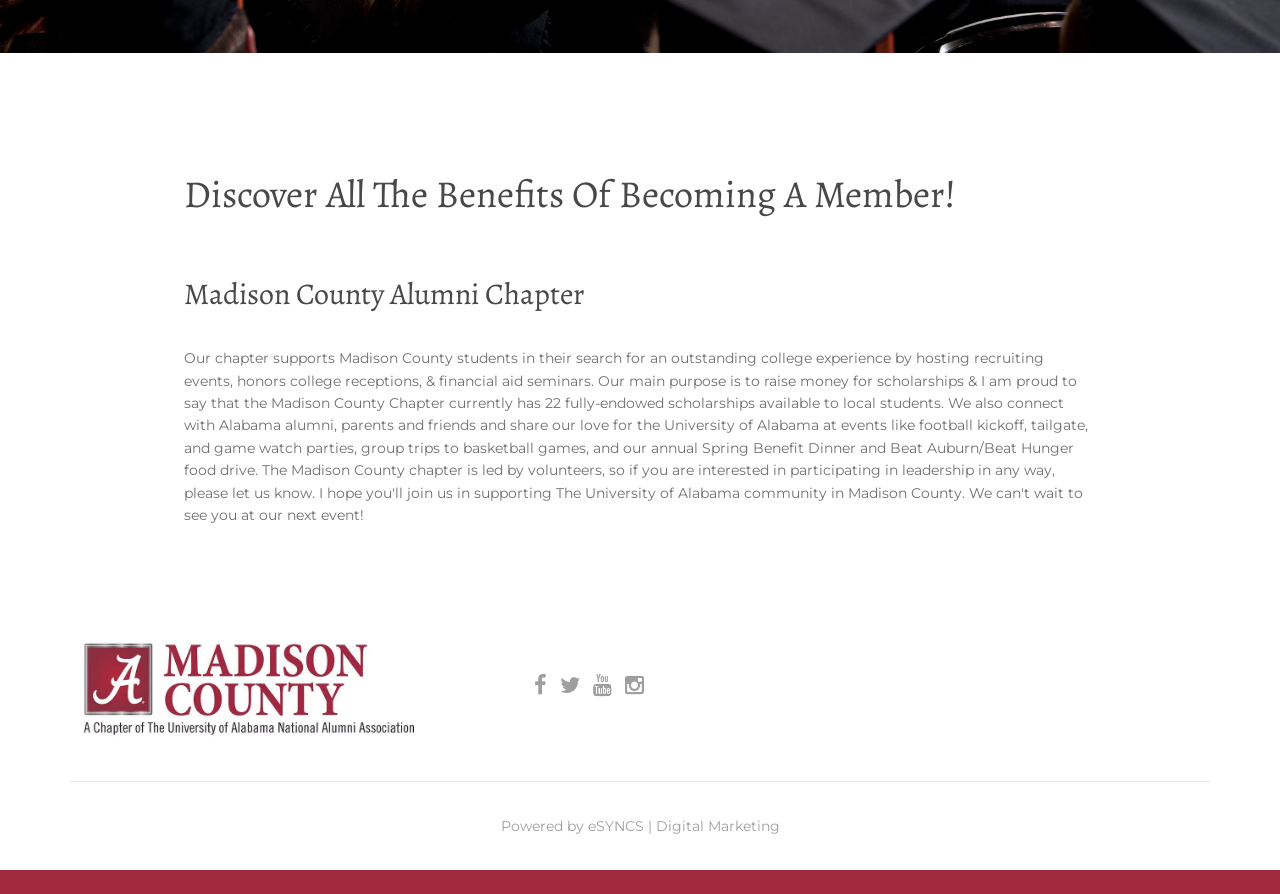Identify the bounding box coordinates of the HTML element based on this description: "title="UA Madison County"".

[0.055, 0.761, 0.336, 0.777]